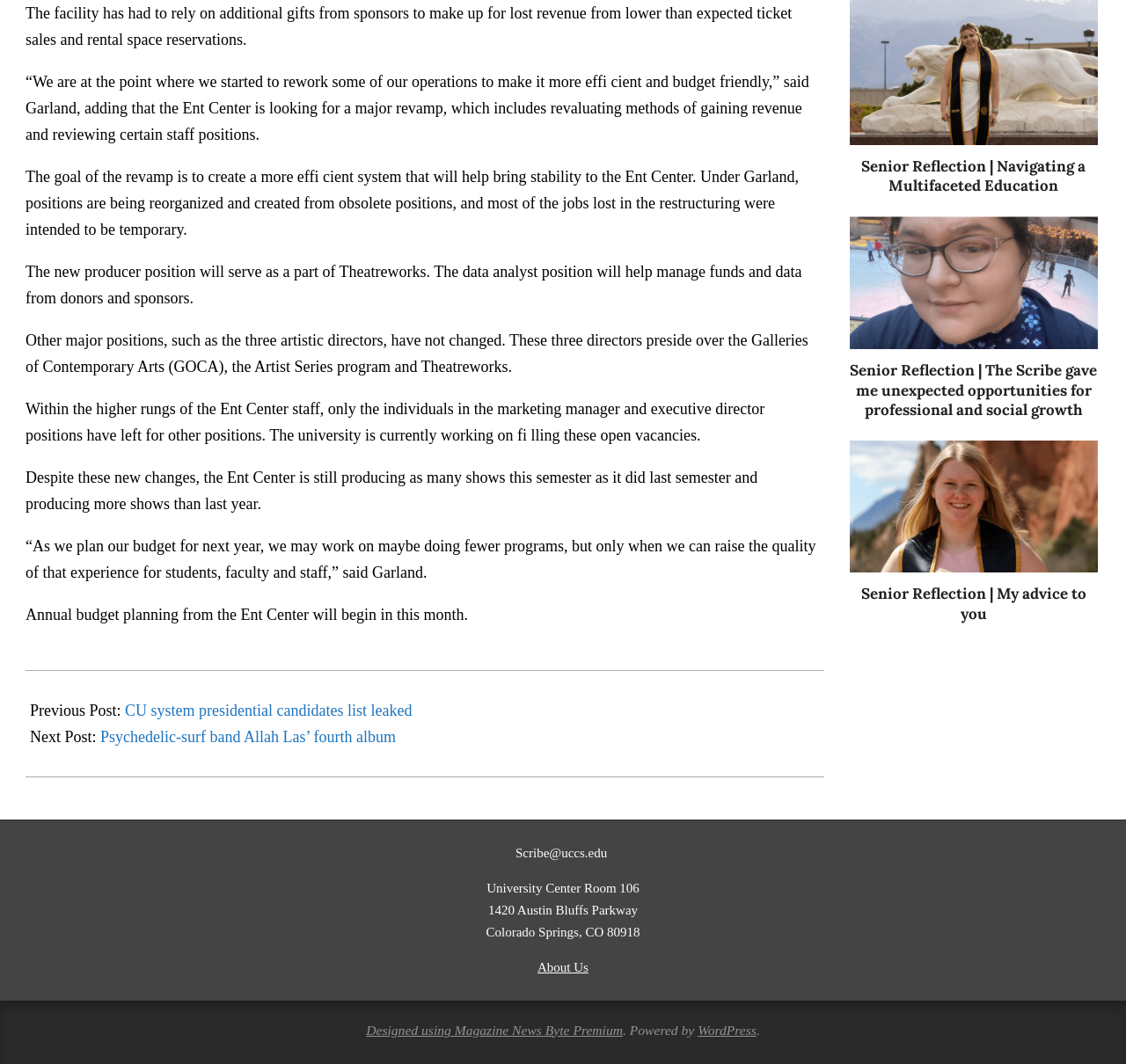Predict the bounding box coordinates of the UI element that matches this description: "About Us". The coordinates should be in the format [left, top, right, bottom] with each value between 0 and 1.

[0.477, 0.903, 0.523, 0.916]